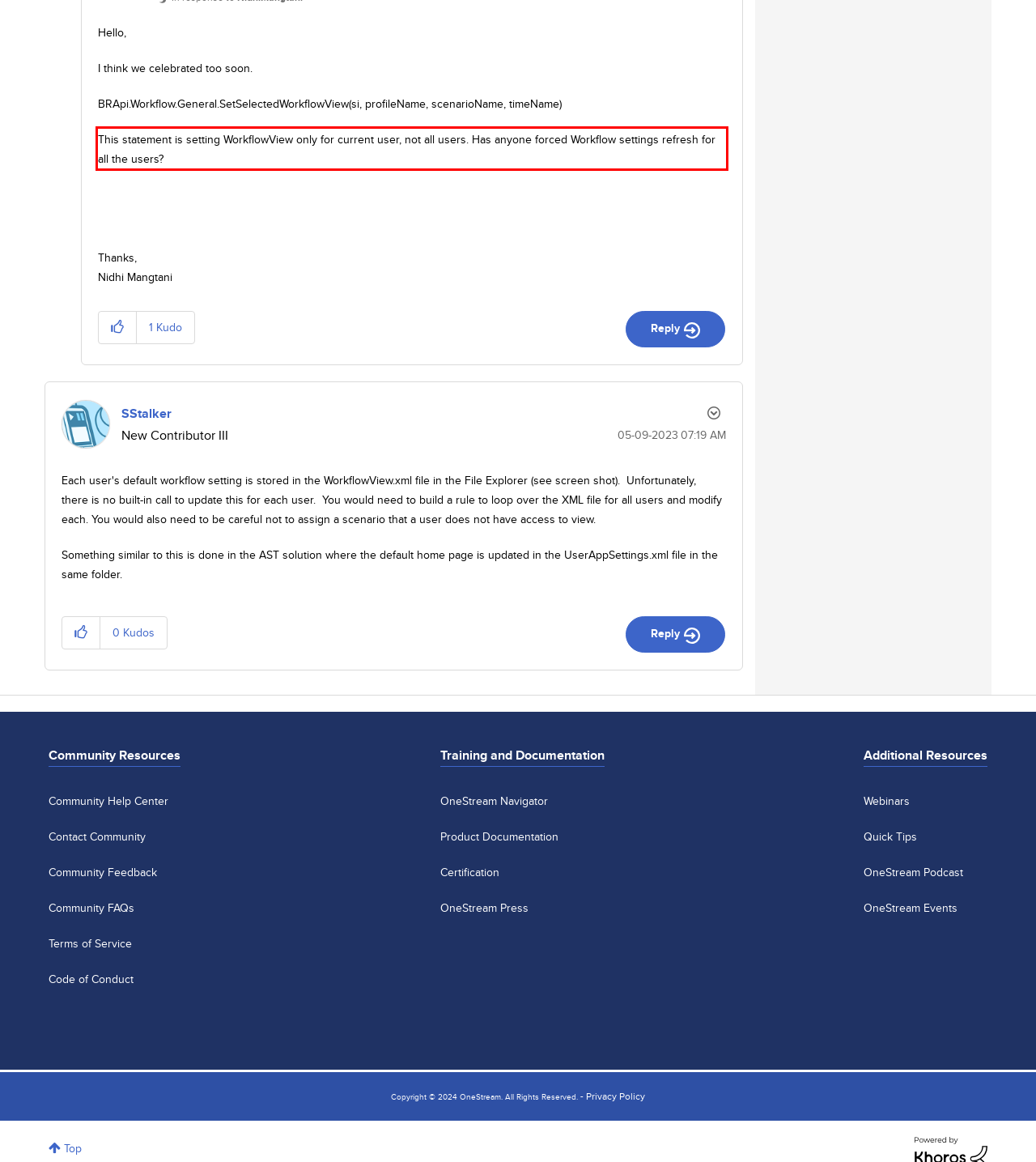You are provided with a webpage screenshot that includes a red rectangle bounding box. Extract the text content from within the bounding box using OCR.

This statement is setting WorkflowView only for current user, not all users. Has anyone forced Workflow settings refresh for all the users?